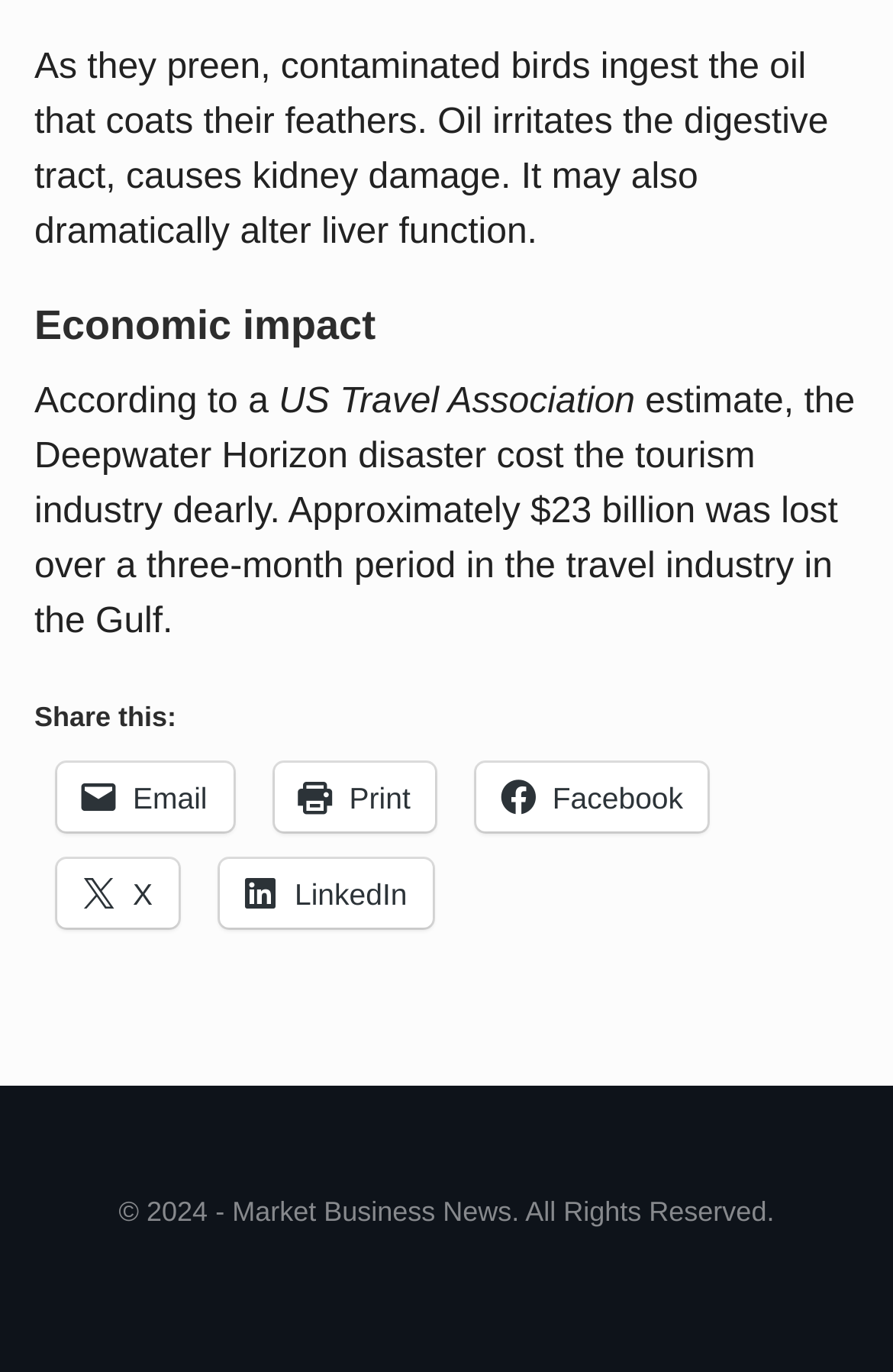Utilize the details in the image to thoroughly answer the following question: What is the purpose of the links at the bottom?

The links at the bottom of the webpage, including Email, Print, Facebook, and LinkedIn, are provided to allow users to share the content with others.